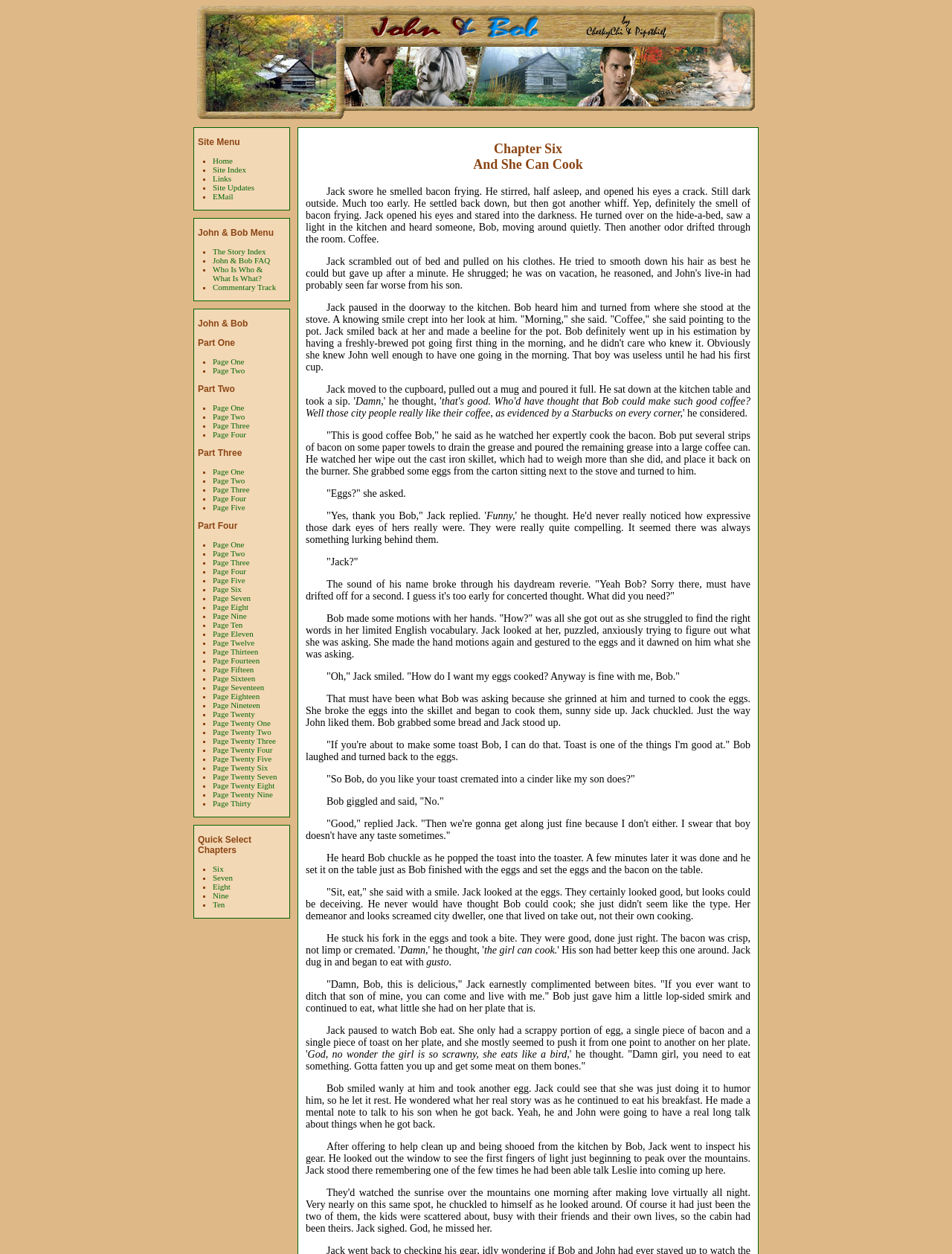Provide a brief response to the question below using one word or phrase:
What is the purpose of the 'Site Menu'?

To navigate the site